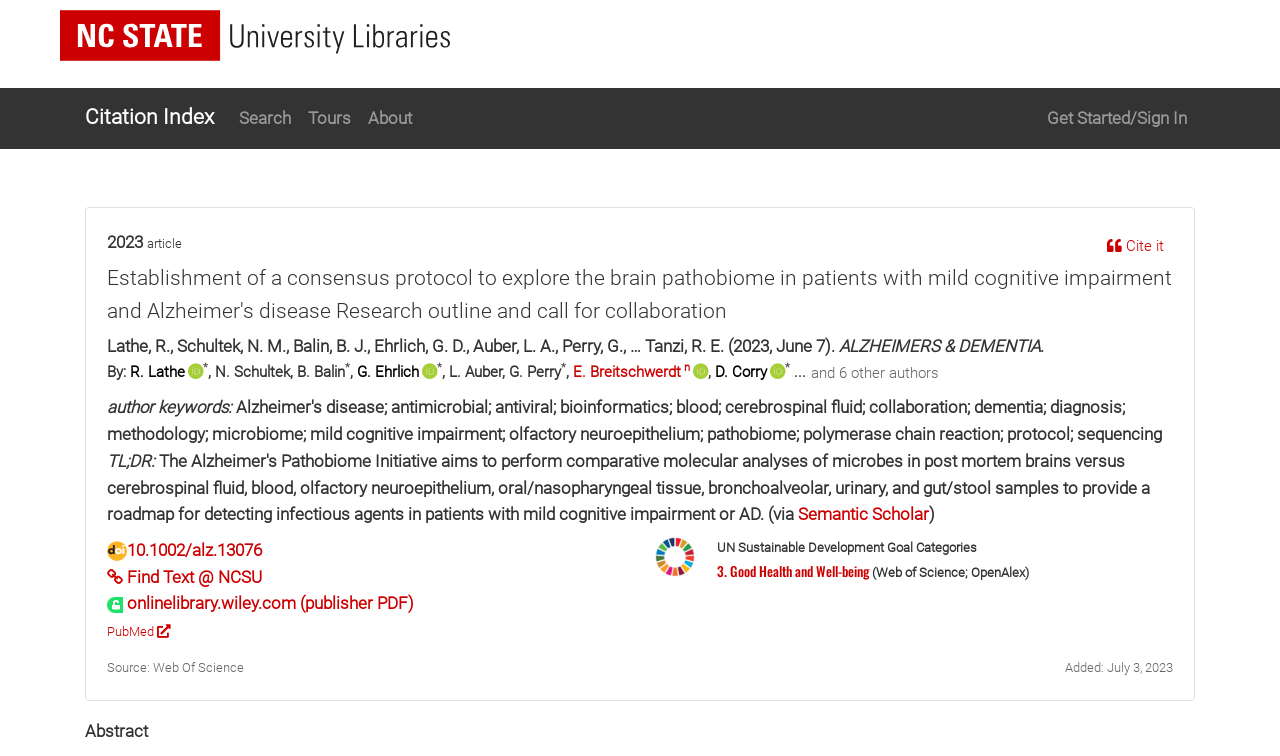Construct a comprehensive caption that outlines the webpage's structure and content.

The webpage appears to be a citation index page for a specific research article. At the top left, there is an NC State University Libraries logo, and next to it, a link to the Citation Index. Below these, there are several links to navigate the website, including Search, Tours, About, and Get Started/Sign In.

The main content of the page is focused on the research article, with the title "Establishment of a consensus protocol to explore the..." and a publication date of 2023. Below the title, there is a button to cite the article. The authors of the article are listed, with their names and affiliations provided. Some authors have superscript numbers next to their names.

The article's abstract is not provided, but there are links to access the full text from various sources, including Semantic Scholar, the publisher's PDF, and PubMed. There is also a link to find the text at NCSU.

On the right side of the page, there is a section highlighting the UN Sustainable Development Goal Categories related to the article, specifically "3. Good Health and Well-being". Below this, there is a note indicating the source of the citation information, Web of Science, and the date the article was added to the index, July 3, 2023.

At the very bottom of the page, there is a heading "Abstract", but it does not appear to contain the actual abstract text.